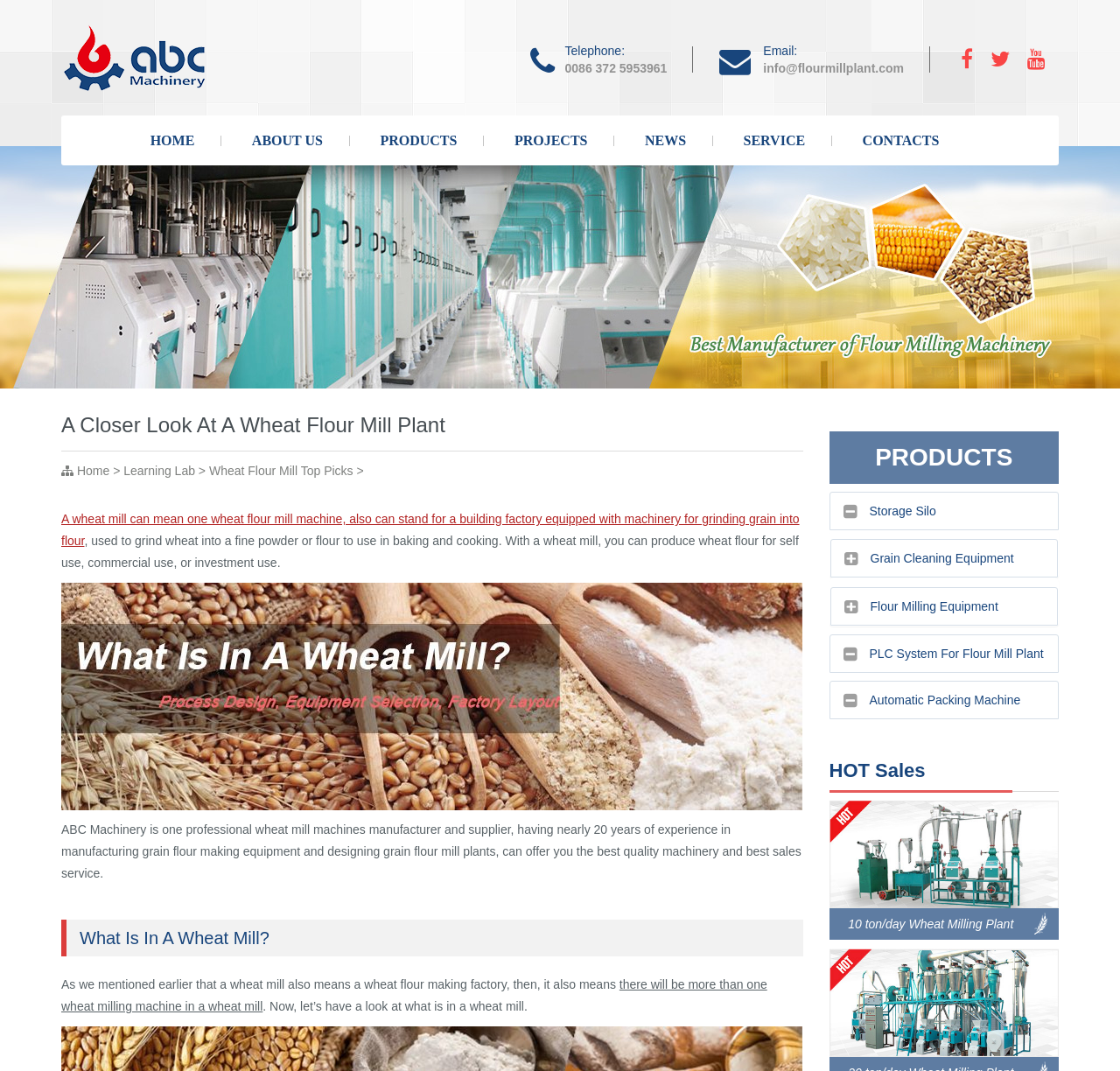Please determine the bounding box coordinates of the area that needs to be clicked to complete this task: 'Click the Grain Cleaning Equipment tab'. The coordinates must be four float numbers between 0 and 1, formatted as [left, top, right, bottom].

[0.741, 0.504, 0.945, 0.54]